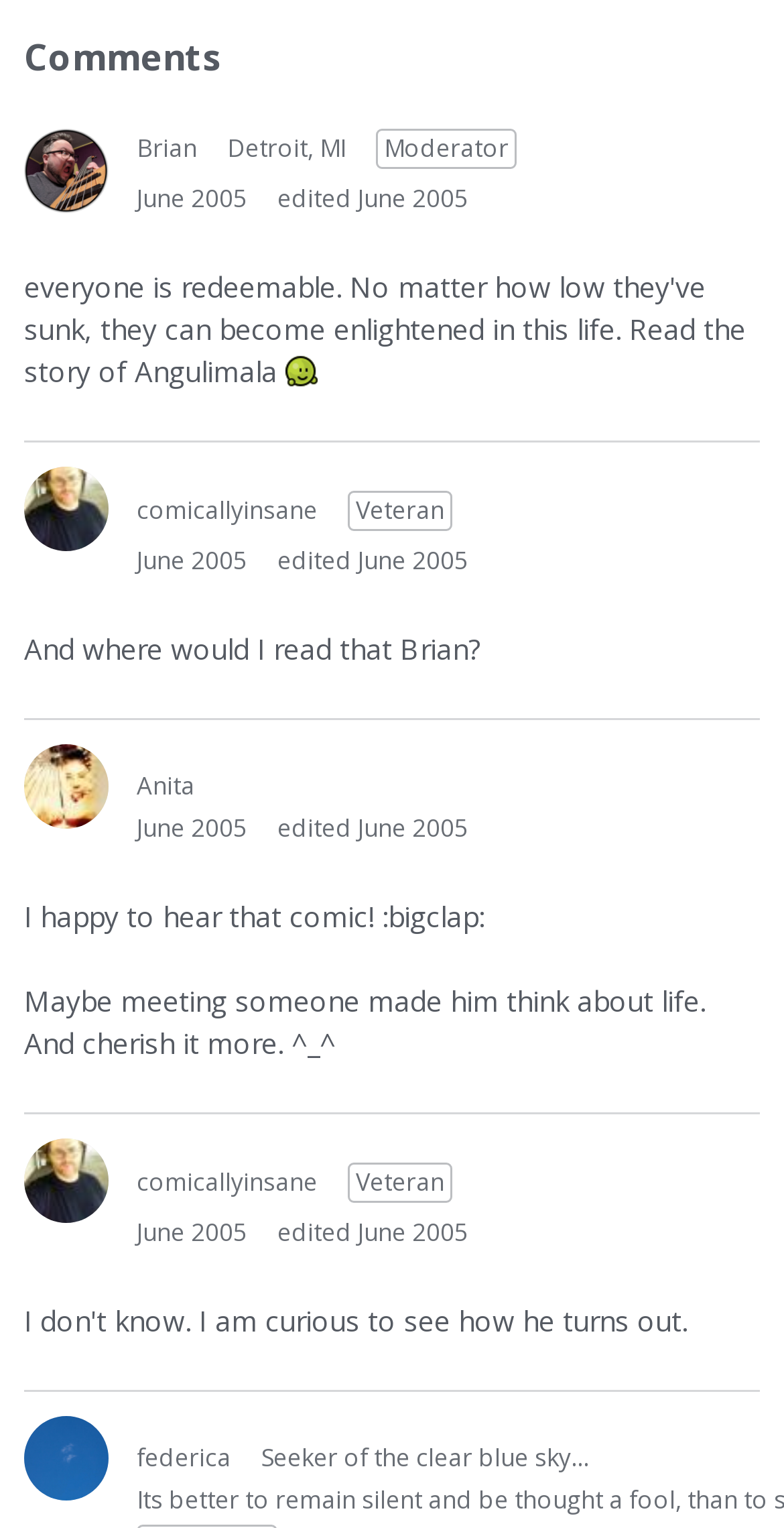How many users commented on this thread? Examine the screenshot and reply using just one word or a brief phrase.

5